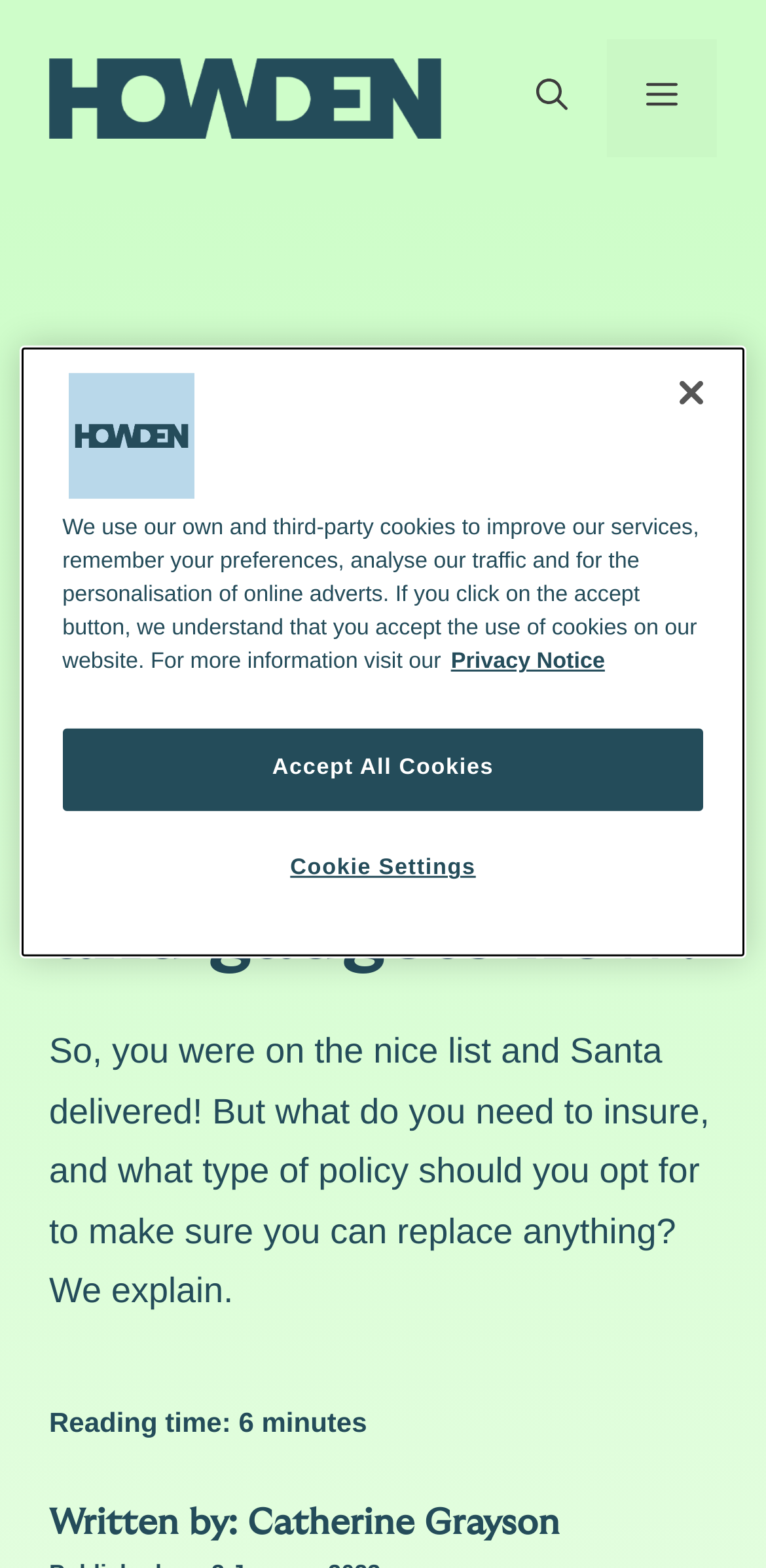What type of content is presented on this webpage?
Refer to the image and offer an in-depth and detailed answer to the question.

The webpage contains a heading, static text, and a reading time indicator, which suggests that the content is an article or a blog post.